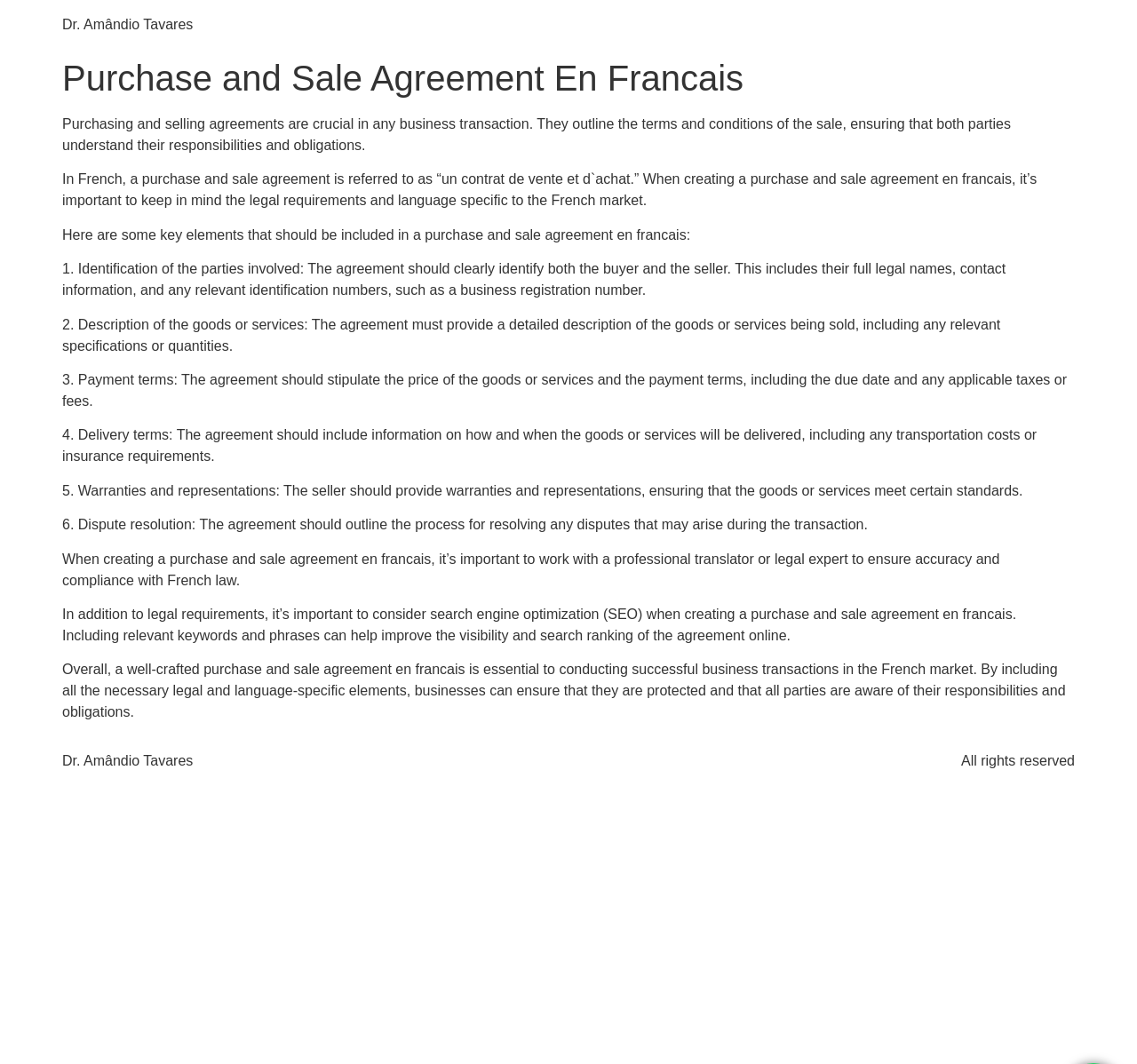Please provide a comprehensive response to the question based on the details in the image: What should be included in a purchase and sale agreement?

According to the webpage, a purchase and sale agreement should include several key elements, such as the identification of the parties involved, a description of the goods or services, payment terms, delivery terms, warranties and representations, and dispute resolution. These elements are listed in the webpage as essential components of a purchase and sale agreement.